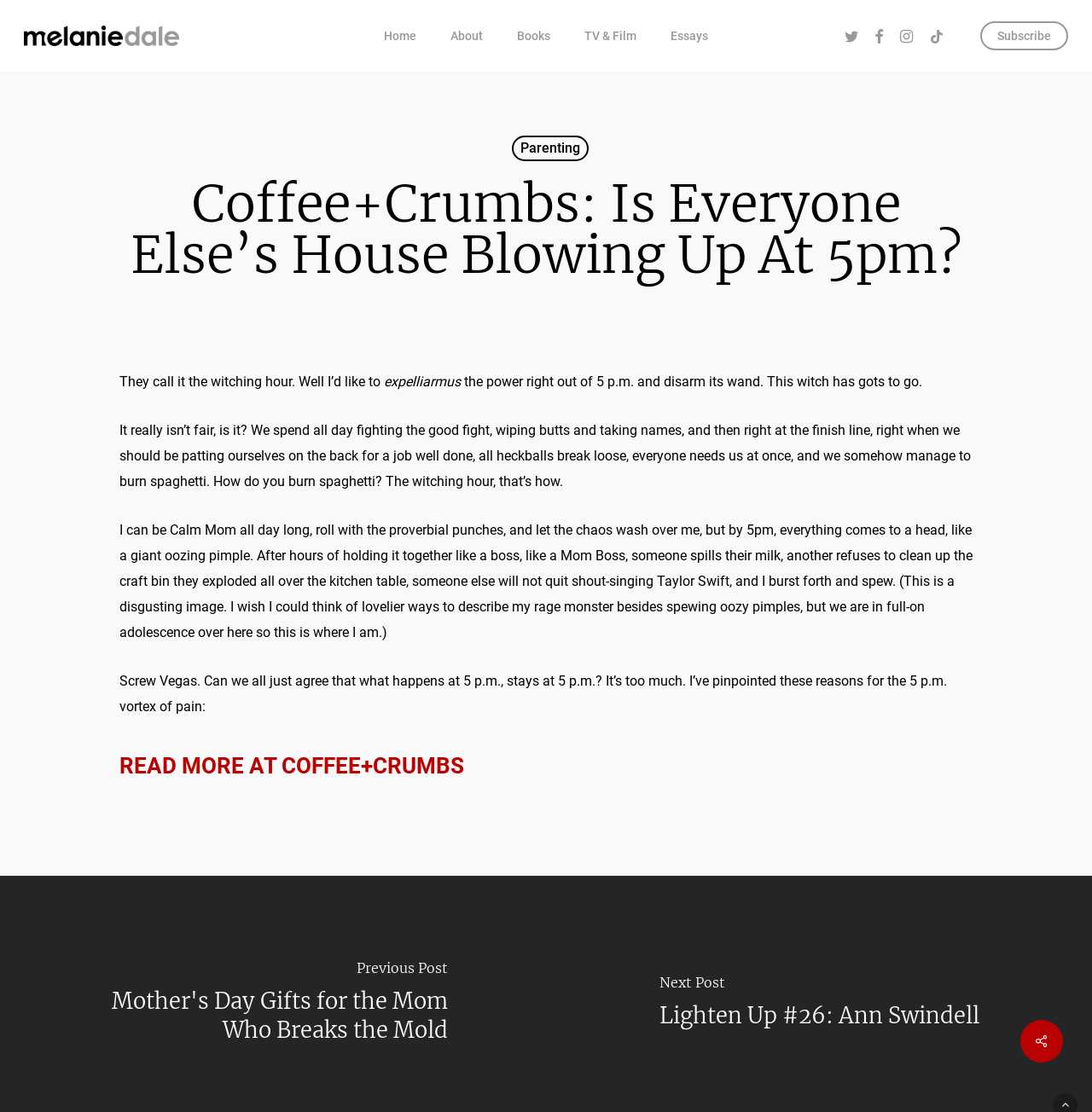What is the name of the website?
Using the visual information, answer the question in a single word or phrase.

Coffee+Crumbs